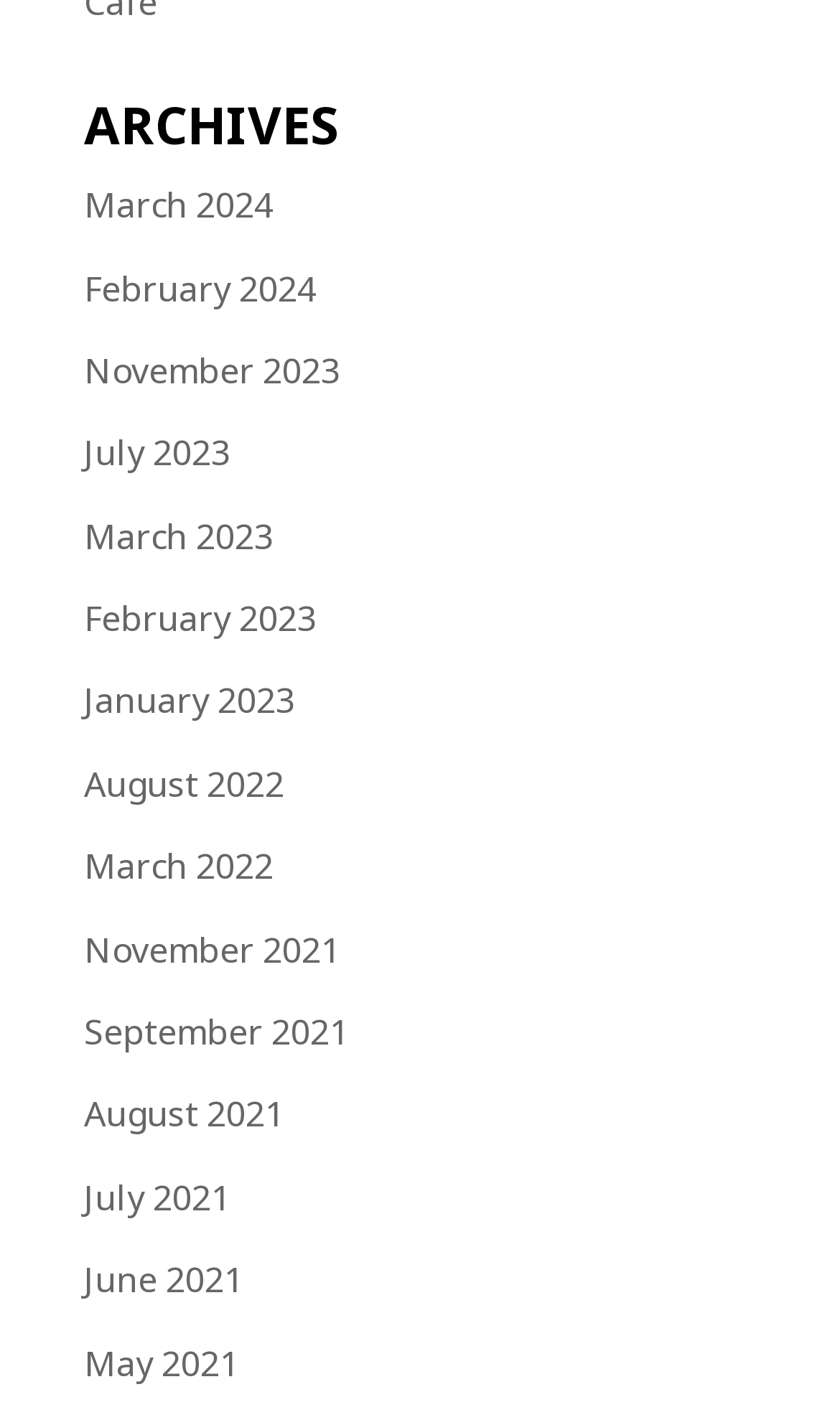Please identify the bounding box coordinates of the element on the webpage that should be clicked to follow this instruction: "browse archives for February 2023". The bounding box coordinates should be given as four float numbers between 0 and 1, formatted as [left, top, right, bottom].

[0.1, 0.419, 0.377, 0.452]